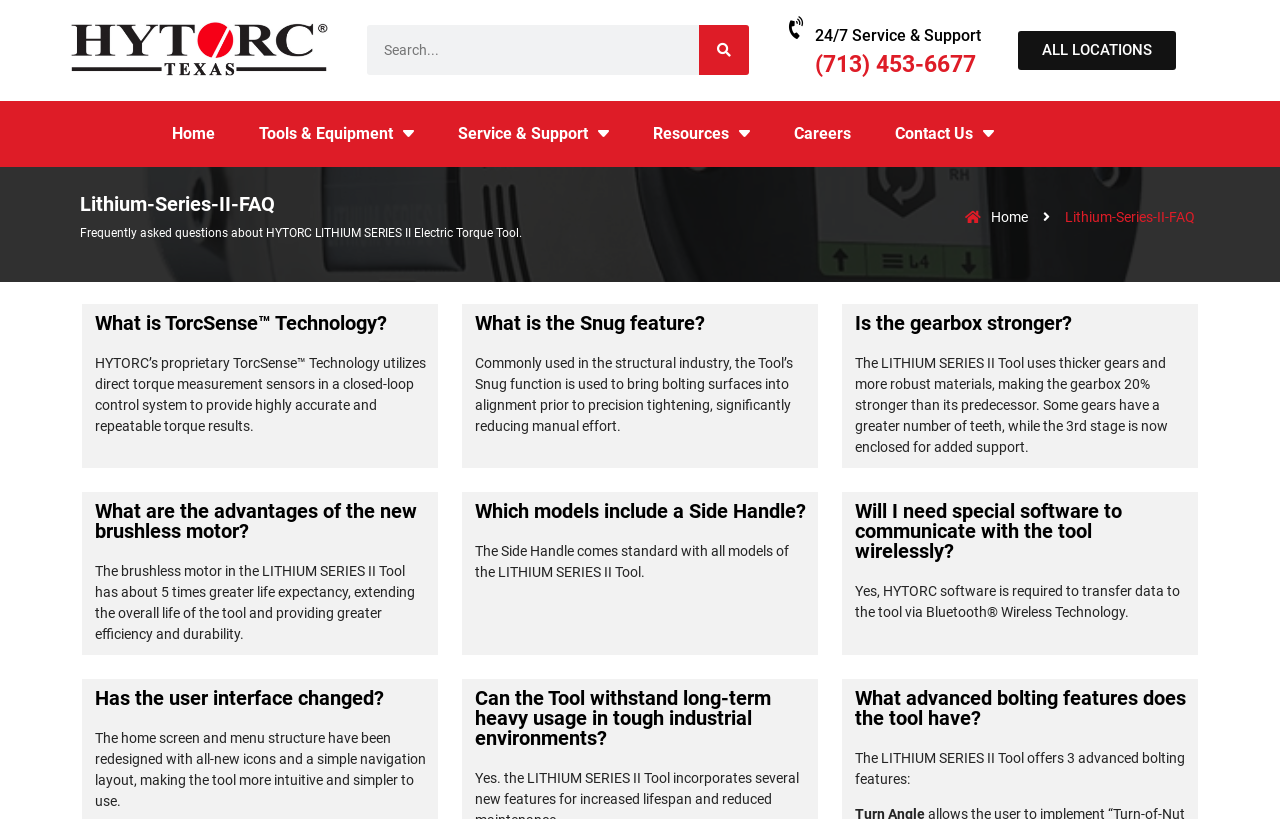Articulate a detailed summary of the webpage's content and design.

The webpage is about Frequently Asked Questions (FAQs) about HYTORC LITHIUM SERIES II Electric Torque Tool. At the top left, there is a link to the homepage. Next to it, there is a search bar with a search button. On the top right, there is a heading "24/7 Service & Support" with a phone number "(713) 453-6677" below it. There is also a link to "ALL LOCATIONS" on the top right.

Below the top section, there is a navigation menu with links to "Home", "Tools & Equipment", "Service & Support", "Resources", "Careers", and "Contact Us". Each link has a small icon next to it.

The main content of the webpage is divided into sections, each with a heading and a paragraph of text. The sections are arranged from top to bottom and from left to right. The first section is about the FAQ of HYTORC LITHIUM SERIES II Electric Torque Tool, followed by sections about TorcSense Technology, Snug feature, gearbox strength, brushless motor, Side Handle, wireless communication, user interface, and tool durability. Each section has a heading and a paragraph of text that provides detailed information about the topic.

There are 9 sections in total, each with a clear heading and descriptive text. The text is well-organized and easy to read, making it easy for users to find the information they need about the HYTORC LITHIUM SERIES II Electric Torque Tool.